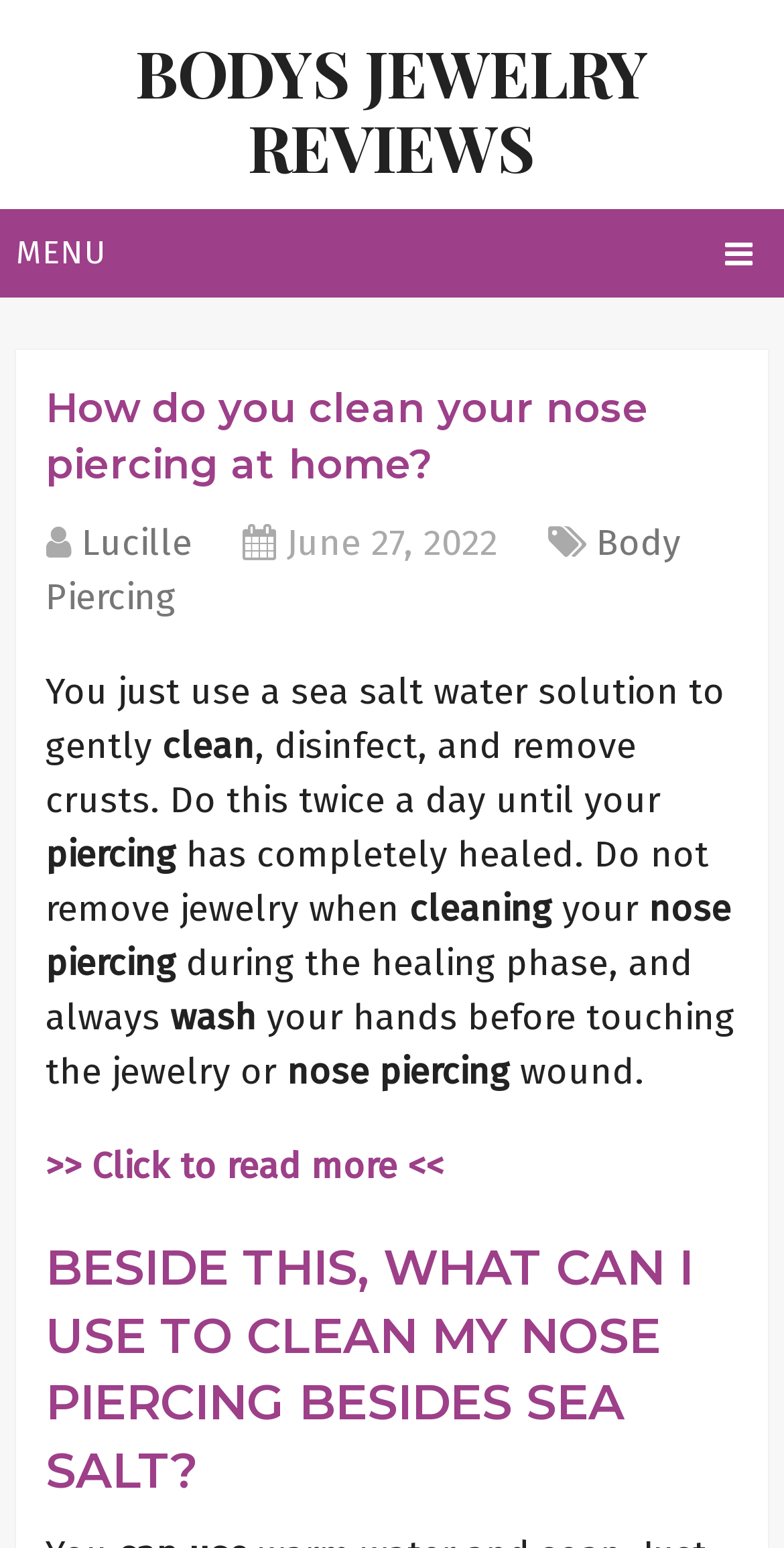Calculate the bounding box coordinates of the UI element given the description: "Bodys Jewelry Reviews".

[0.173, 0.018, 0.827, 0.122]